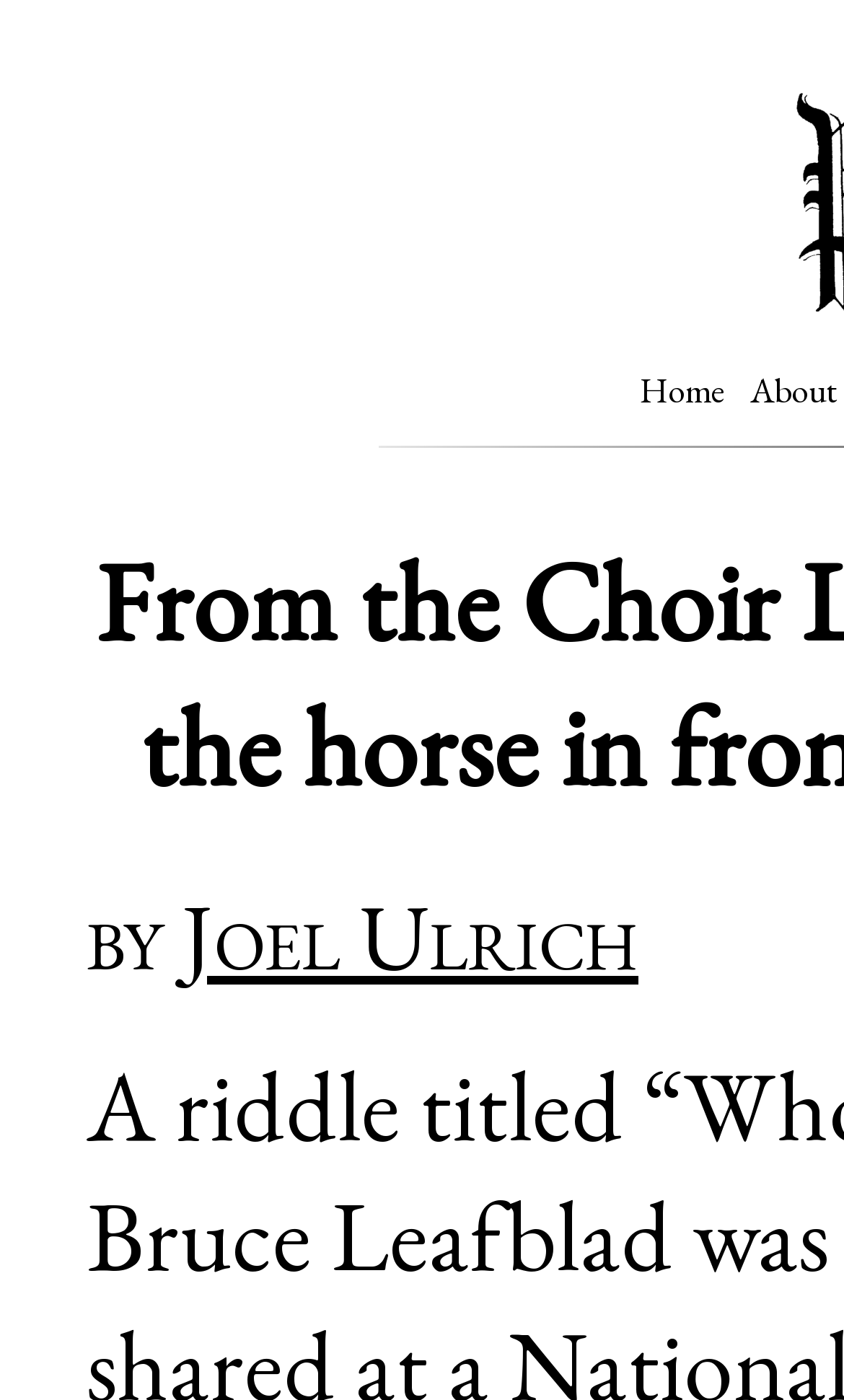Provide the bounding box coordinates for the UI element that is described as: "Home".

[0.747, 0.257, 0.871, 0.302]